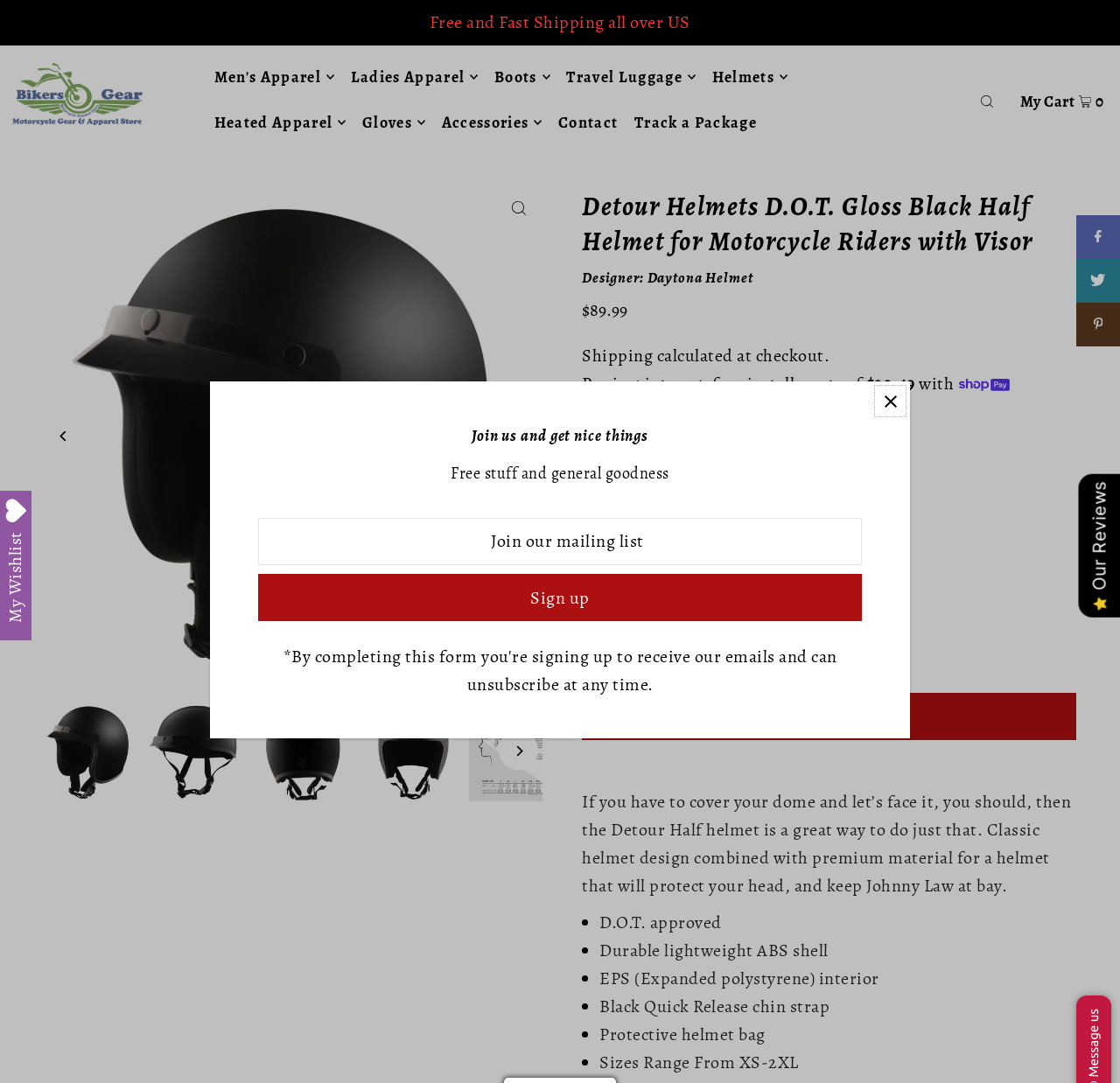Detail the various sections and features of the webpage.

This webpage is about a Detour Half helmet for motorcycle riders. At the top, there is a notification about free and fast shipping all over the US. Below that, there is a primary navigation menu with several options, including Men's Apparel, Ladies Apparel, Boots, Travel Luggage, Helmets, Heated Apparel, Gloves, Accessories, Contact, and Track a Package. Each menu item has an accompanying image.

To the right of the navigation menu, there is a search button and a cart button with a "My Cart" label and a count of 0 items. Below these buttons, there is a large image of the Detour Half helmet.

On the left side of the page, there are previous and next buttons, which likely allow users to navigate through product images. Below these buttons, there are four smaller images of the helmet from different angles.

The main content of the page starts with a heading that reads "Detour Helmets D.O.T. Gloss Black Half Helmet for Motorcycle Riders with Visor." Below this heading, there is a description of the product, including its designer, price, and shipping information. The price is listed as $89.99, with an option to pay in four interest-free installments of $22.49.

There is also a section that lists the product's features, including its D.O.T. approval and durable lightweight ABS shell. Below this section, there is a size chart with options for S, M, L, XL, and 2XL. Users can select their desired size and quantity, and then add the product to their cart.

At the bottom of the page, there is a detailed product description, which highlights the helmet's classic design, premium materials, and protective features.